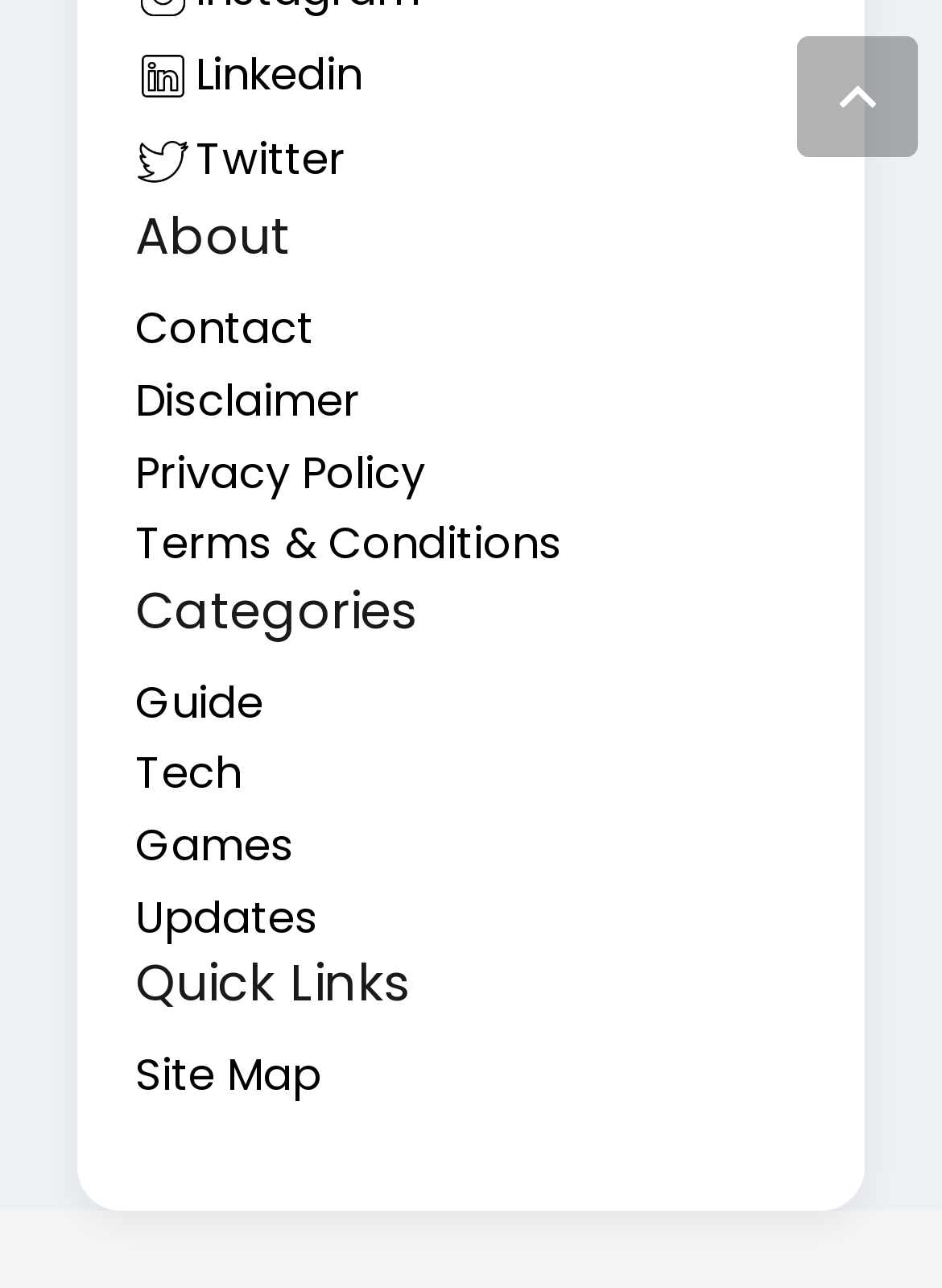Give the bounding box coordinates for the element described by: "Terms & Conditions".

[0.144, 0.398, 0.597, 0.445]